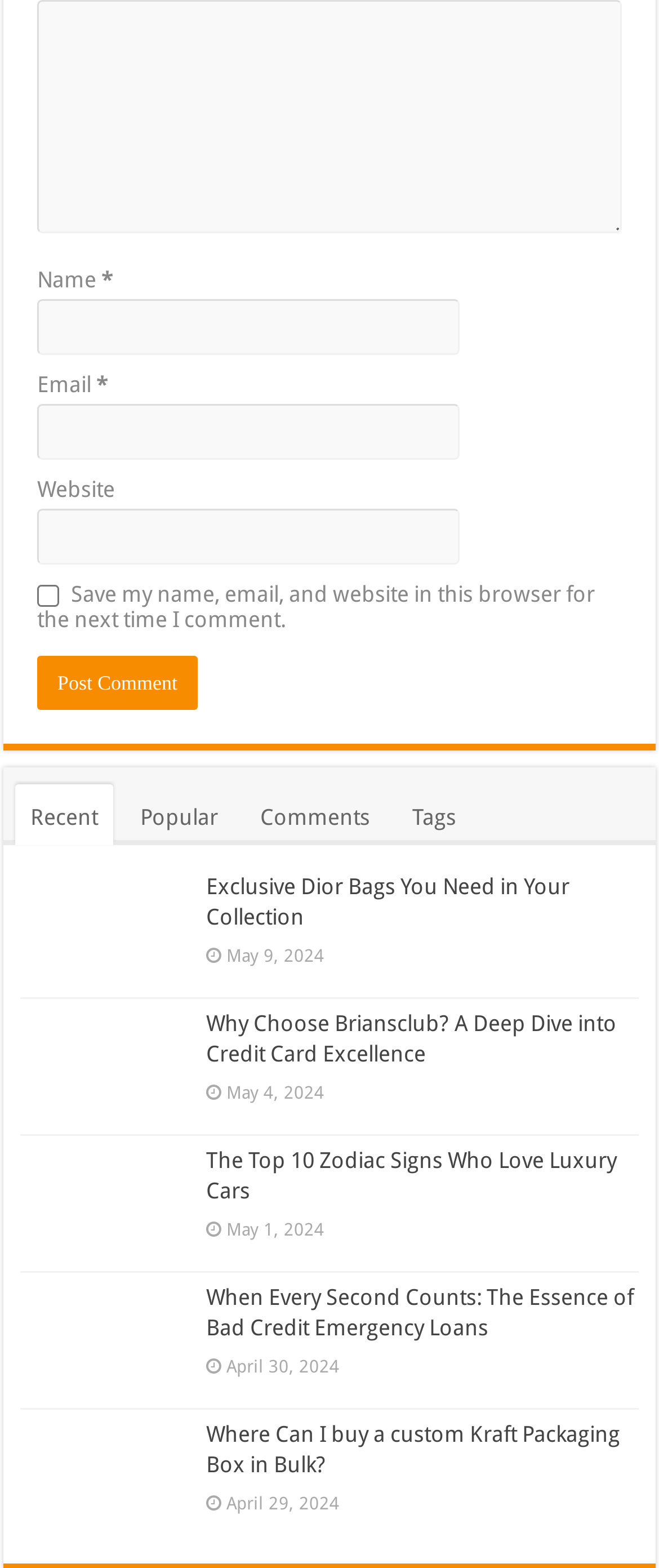What is the purpose of the checkbox?
Please answer the question as detailed as possible.

I read the text next to the checkbox, which says 'Save my name, email, and website in this browser for the next time I comment.', and understood that its purpose is to save the user's comment information.